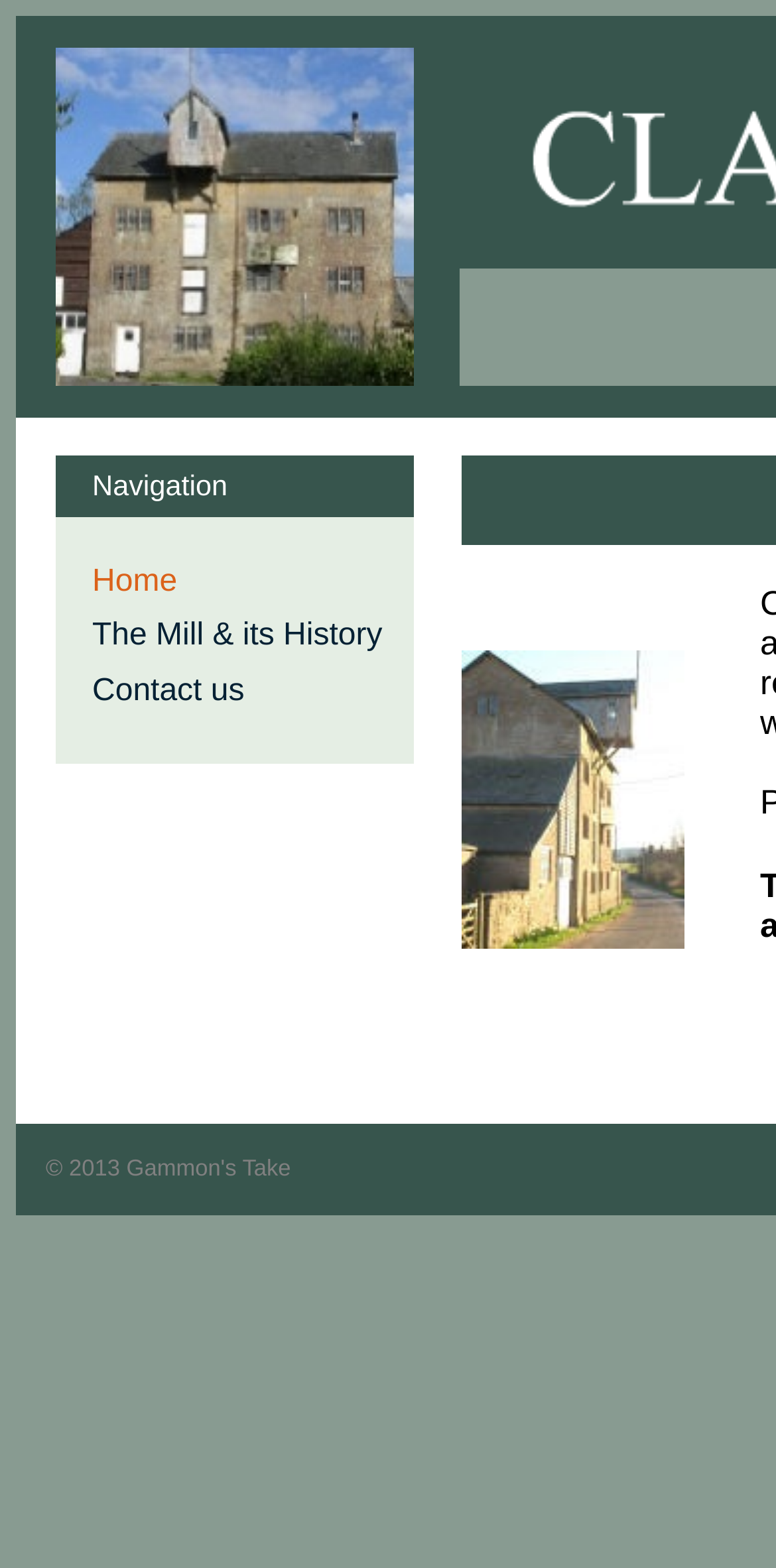Find the bounding box coordinates corresponding to the UI element with the description: "Home". The coordinates should be formatted as [left, top, right, bottom], with values as floats between 0 and 1.

[0.119, 0.361, 0.228, 0.381]